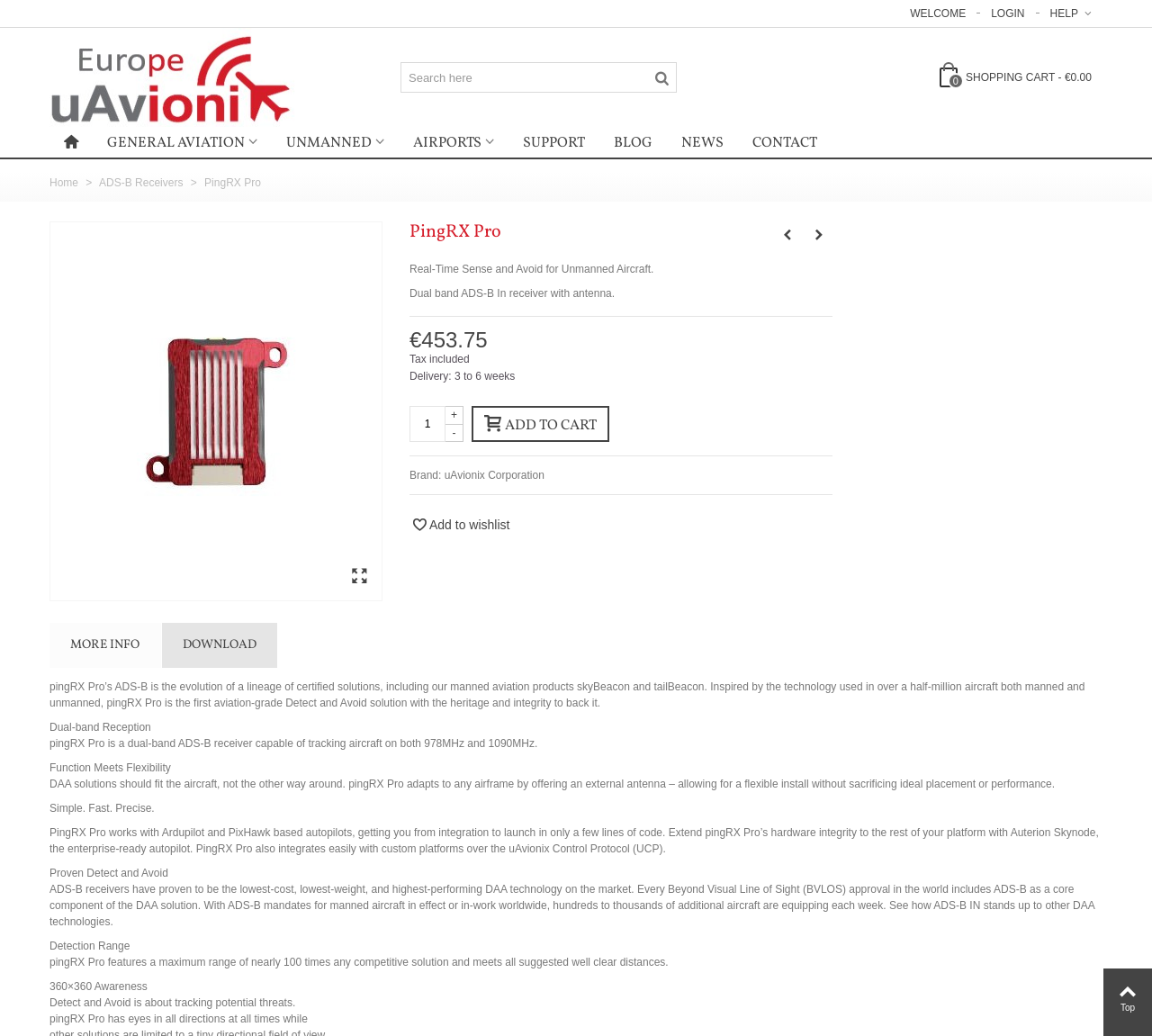Find the bounding box coordinates of the element to click in order to complete this instruction: "Log in to the account". The bounding box coordinates must be four float numbers between 0 and 1, denoted as [left, top, right, bottom].

[0.851, 0.0, 0.902, 0.026]